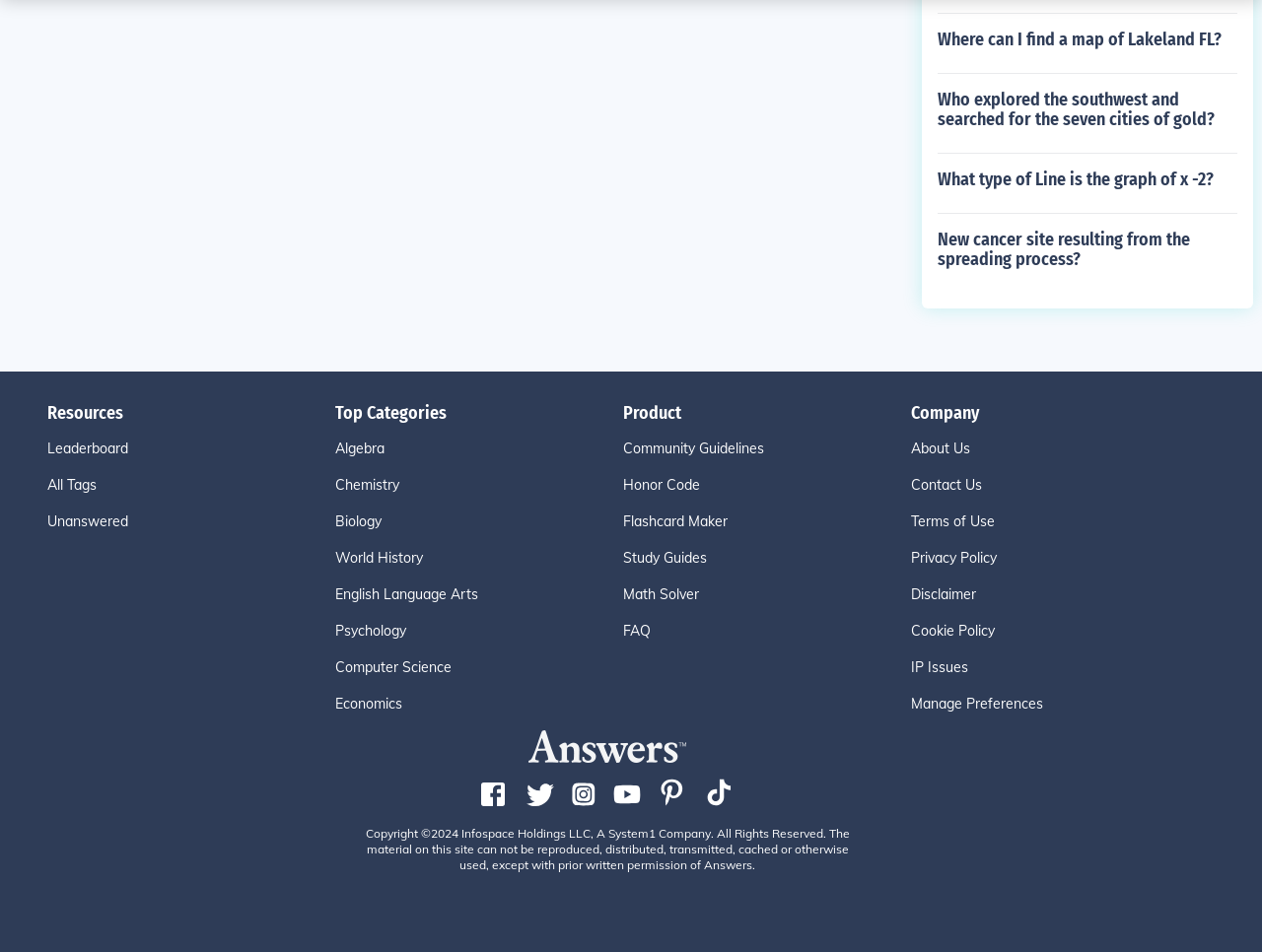What is the 'Math Solver'?
Use the information from the image to give a detailed answer to the question.

The 'Math Solver' is listed under the 'Product' section, which implies that it is a tool or feature provided by the website. Given its name, I infer that the 'Math Solver' is a study tool that helps users solve mathematical problems or equations.